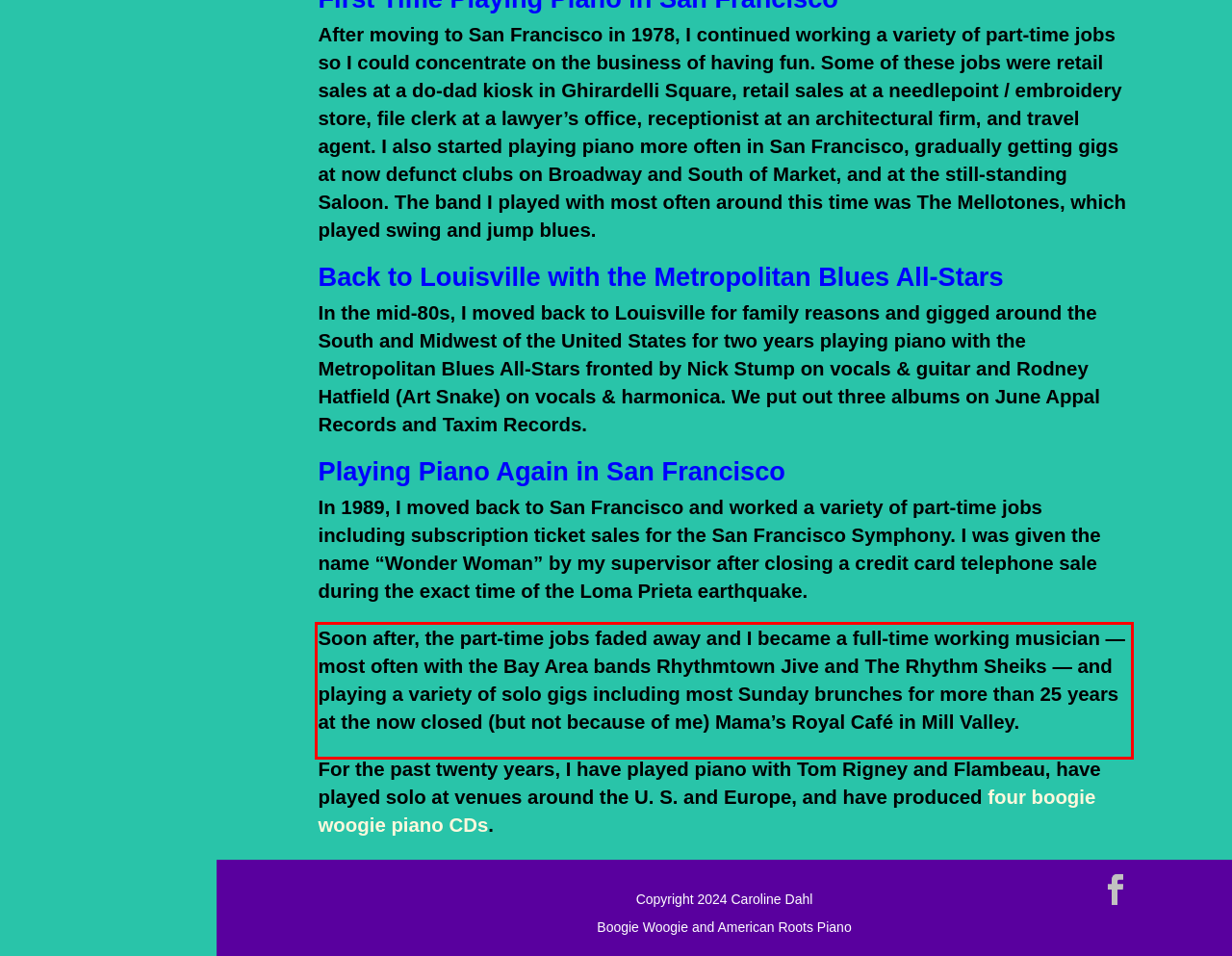Given a screenshot of a webpage containing a red rectangle bounding box, extract and provide the text content found within the red bounding box.

Soon after, the part-time jobs faded away and I became a full-time working musician — most often with the Bay Area bands Rhythmtown Jive and The Rhythm Sheiks — and playing a variety of solo gigs including most Sunday brunches for more than 25 years at the now closed (but not because of me) Mama’s Royal Café in Mill Valley.